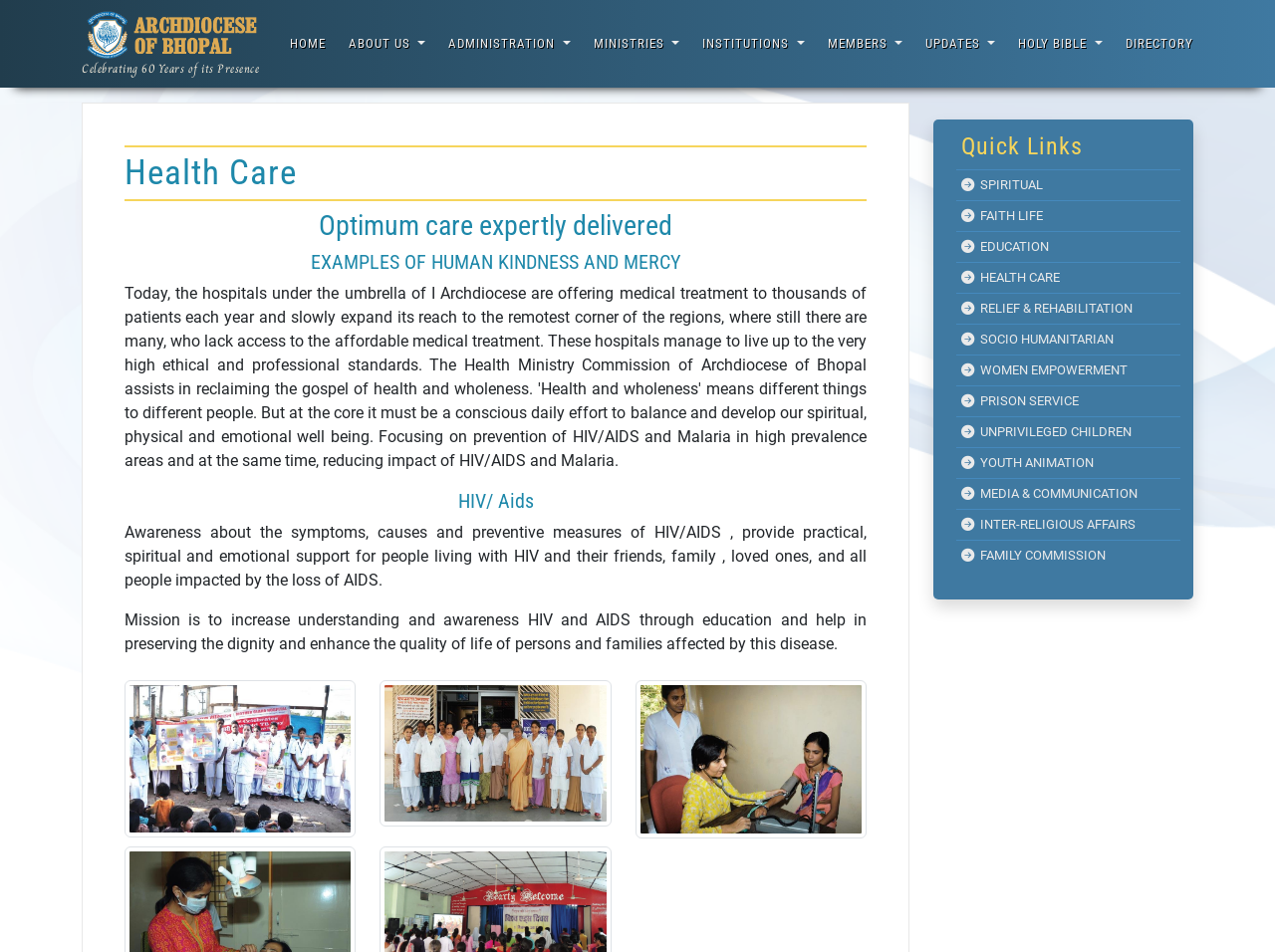What is the main theme of this webpage?
Please provide a comprehensive answer based on the visual information in the image.

Based on the webpage's content, including the headings 'Health Care', 'Optimum care expertly delivered', and 'HIV/ Aids', it is clear that the main theme of this webpage is related to health care.